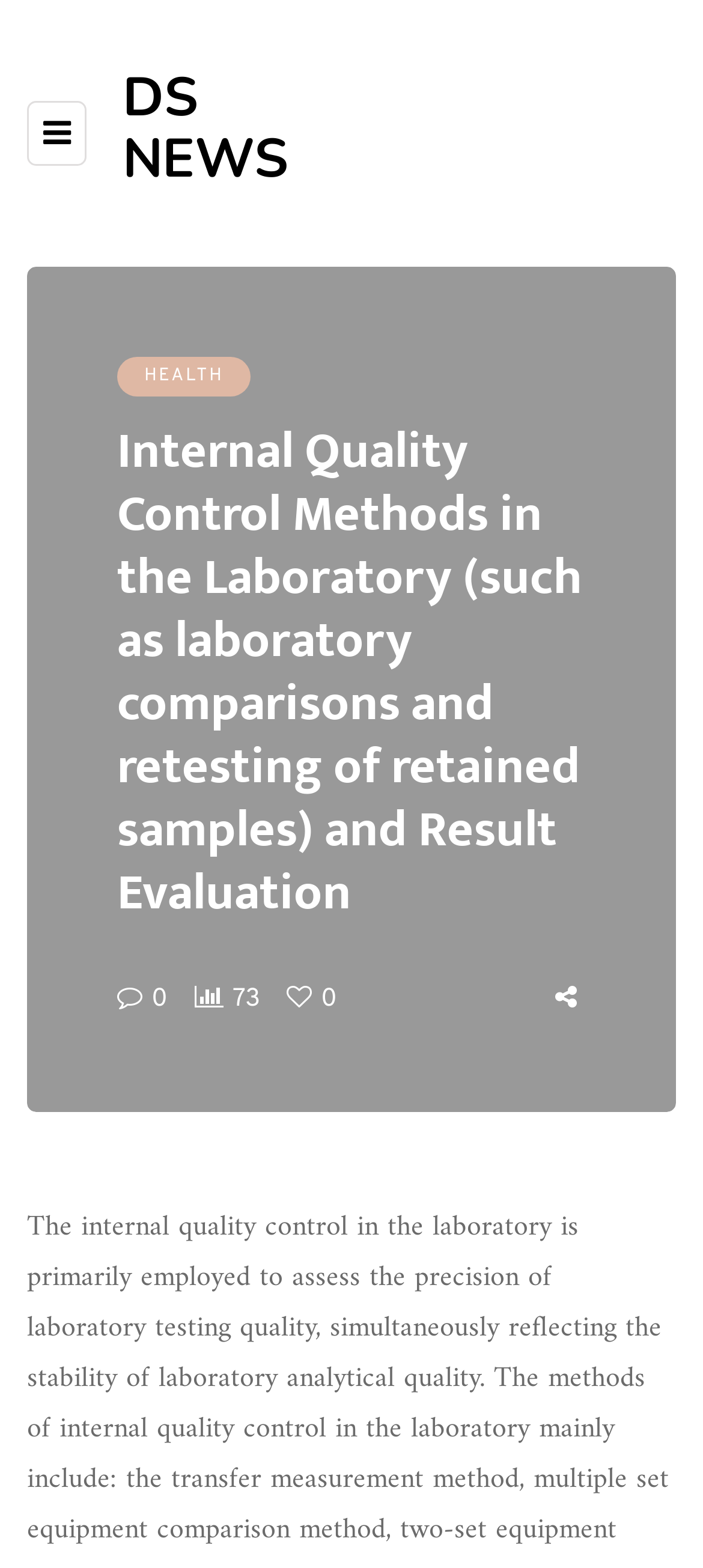What type of content is available under the 'HEALTH' link?
Answer the question in a detailed and comprehensive manner.

The webpage does not provide explicit information about the content available under the 'HEALTH' link, but based on the context of the webpage, it is likely that the link leads to health-related information or resources.